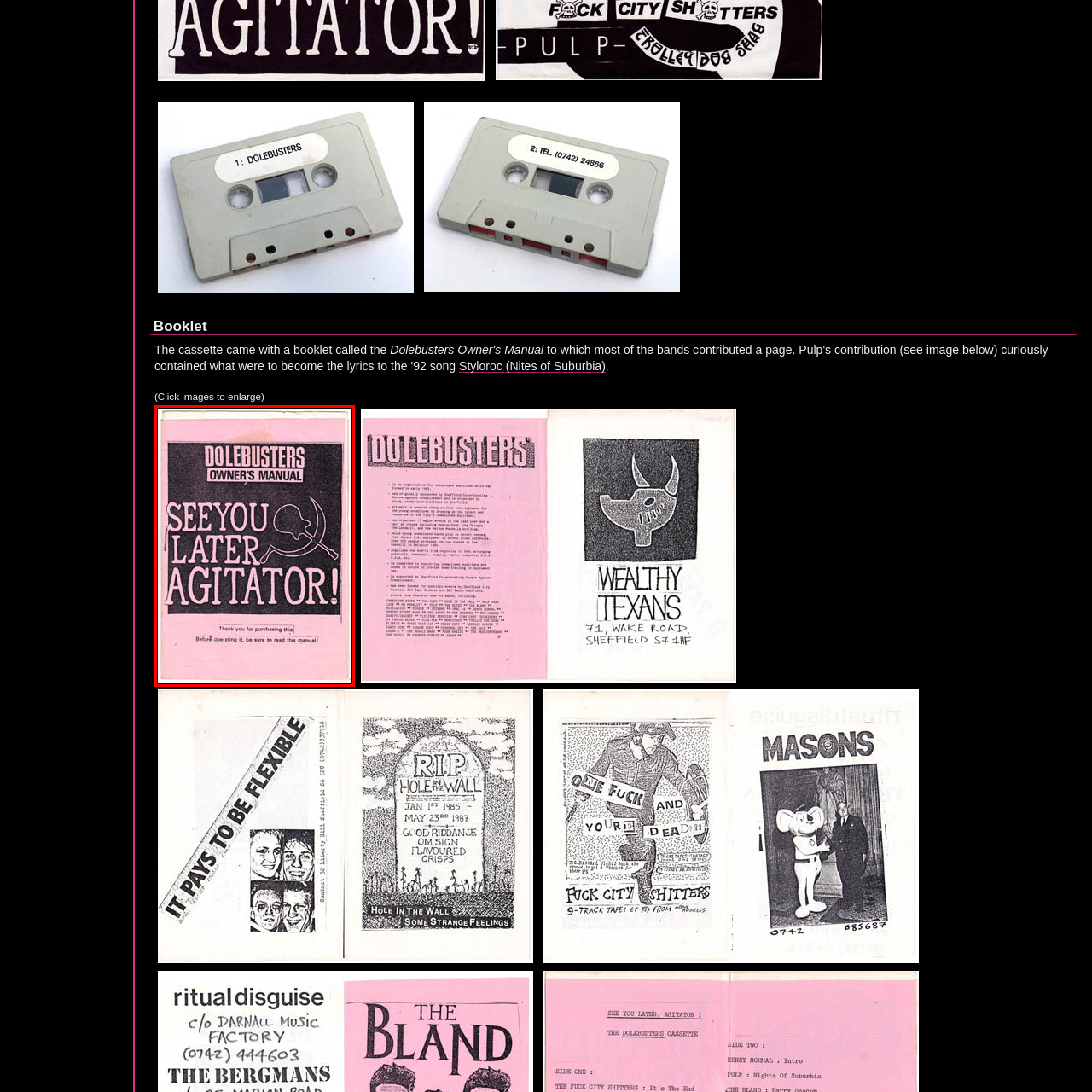Describe in detail the portion of the image that is enclosed within the red boundary.

The image features the cover of an owner's manual titled "DOLEBUSTERS OWNER'S MANUAL." Dominating the cover is the phrase "SEE YOU LATER AGITATOR!" rendered in bold, eye-catching typography, which suggests a playful or humorous tone. Accompanying the text is a graphic featuring crossed tools, likely a spanner and a sickle, emphasizing the manual's theme of equipment or machinery. The background color is a soft pink, contributing to a quirky aesthetic. At the bottom, there is a message thanking the user for their purchase and reminding them to read the manual before operating the equipment, indicating the importance of safety and proper usage. This cover design effectively captures attention while delivering essential information in a lighthearted manner.